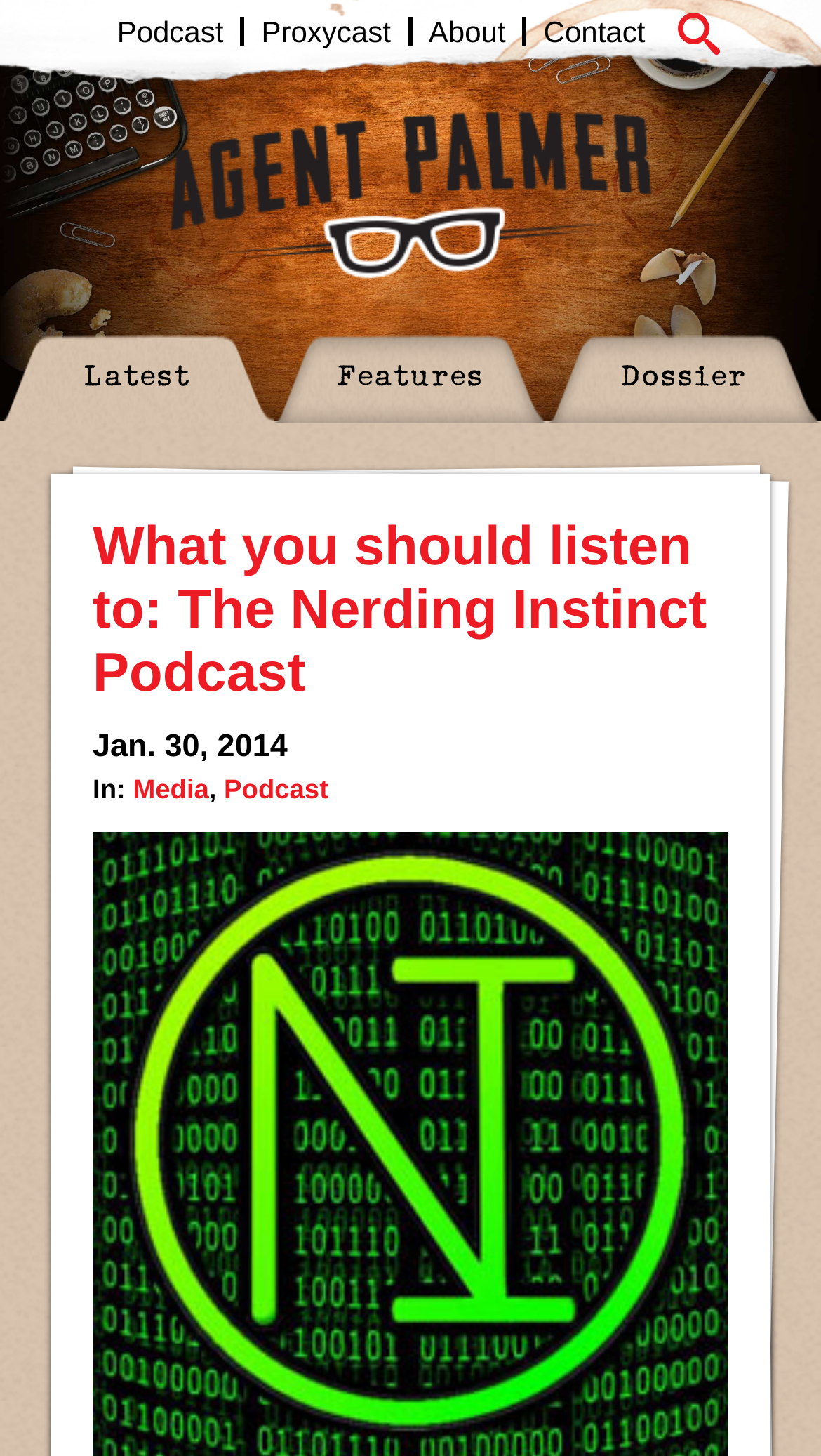Identify the bounding box coordinates of the clickable region required to complete the instruction: "Click on the Agent Palmer link". The coordinates should be given as four float numbers within the range of 0 and 1, i.e., [left, top, right, bottom].

[0.192, 0.058, 0.808, 0.208]